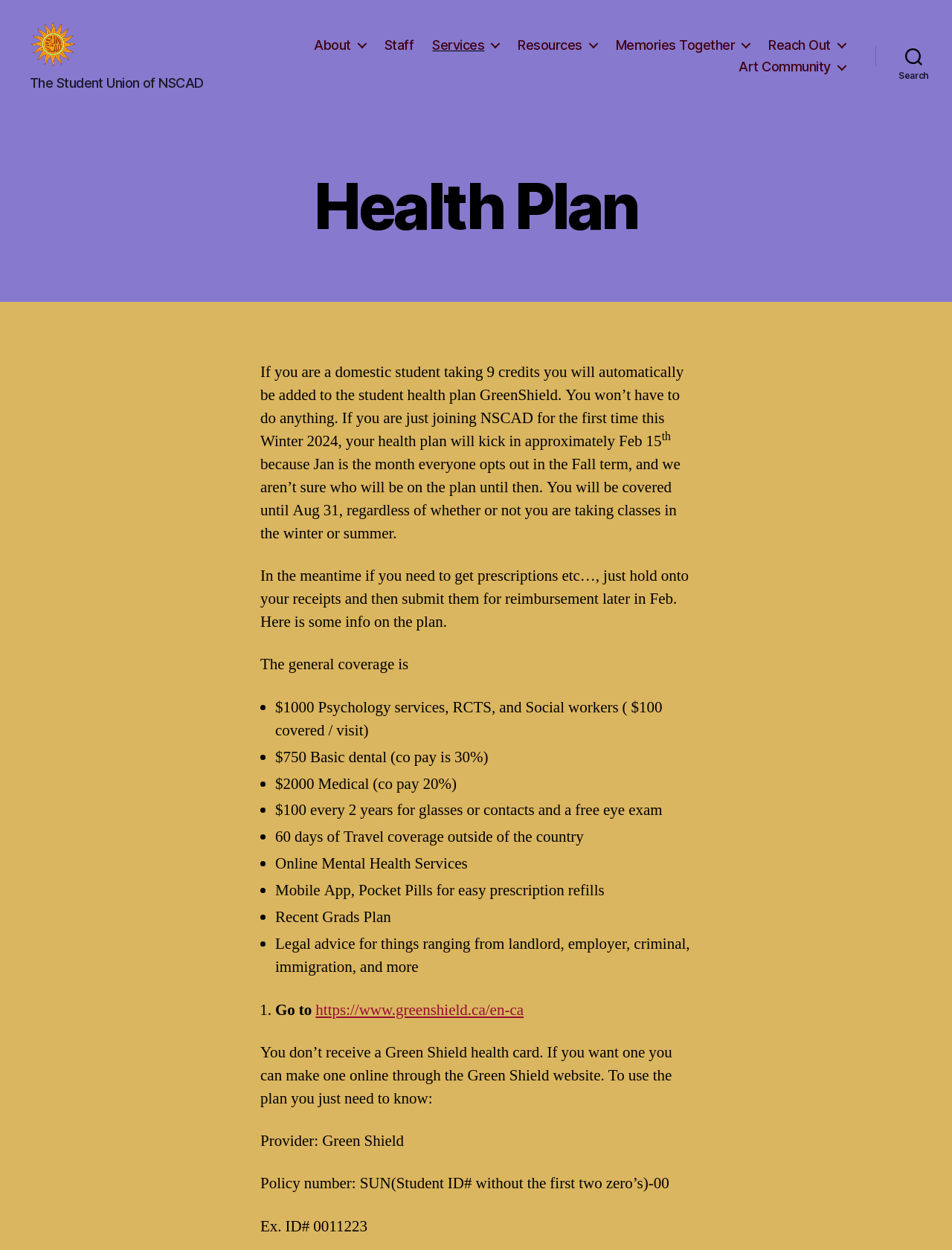Could you indicate the bounding box coordinates of the region to click in order to complete this instruction: "Explore archives for January 2022".

None